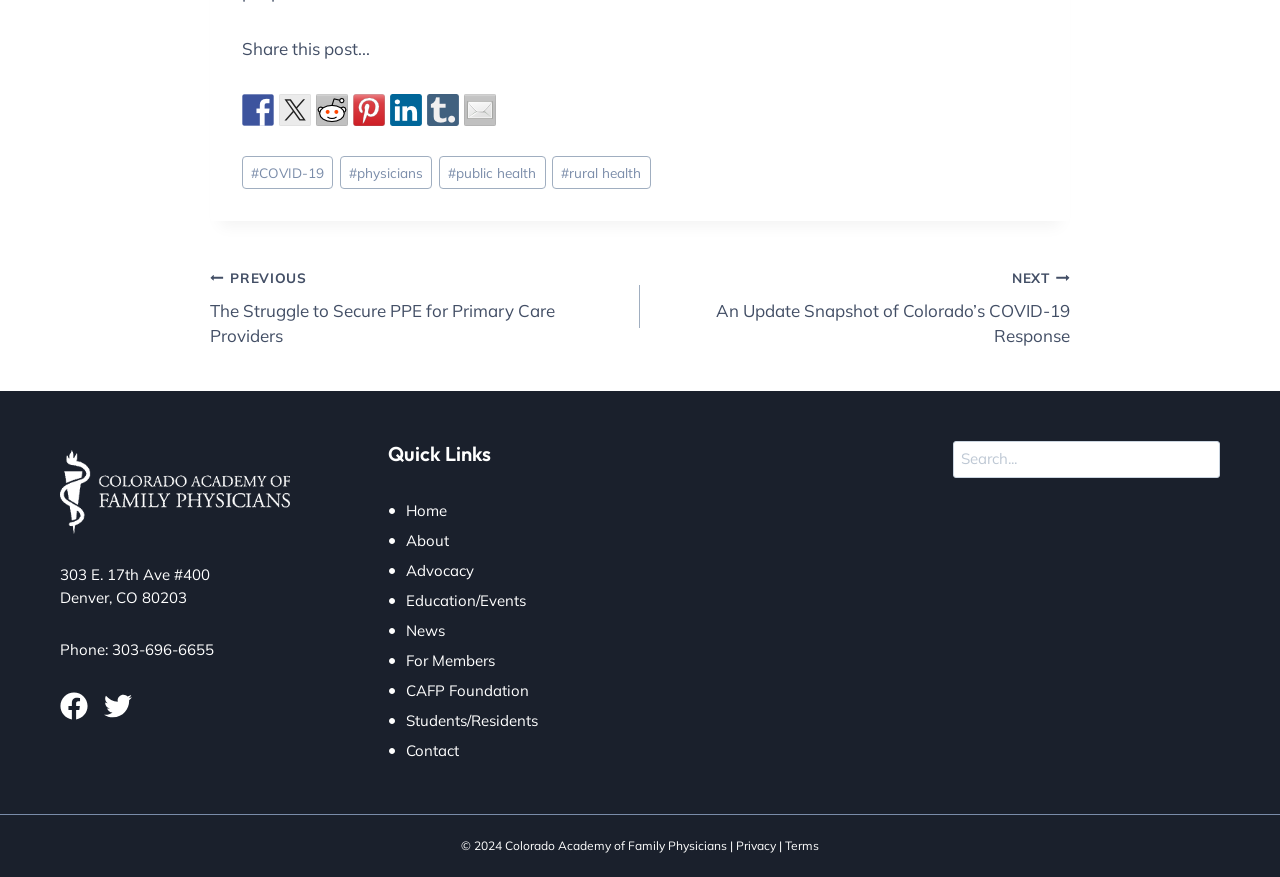Determine the bounding box coordinates of the element's region needed to click to follow the instruction: "View the post tagged with COVID-19". Provide these coordinates as four float numbers between 0 and 1, formatted as [left, top, right, bottom].

[0.189, 0.178, 0.26, 0.216]